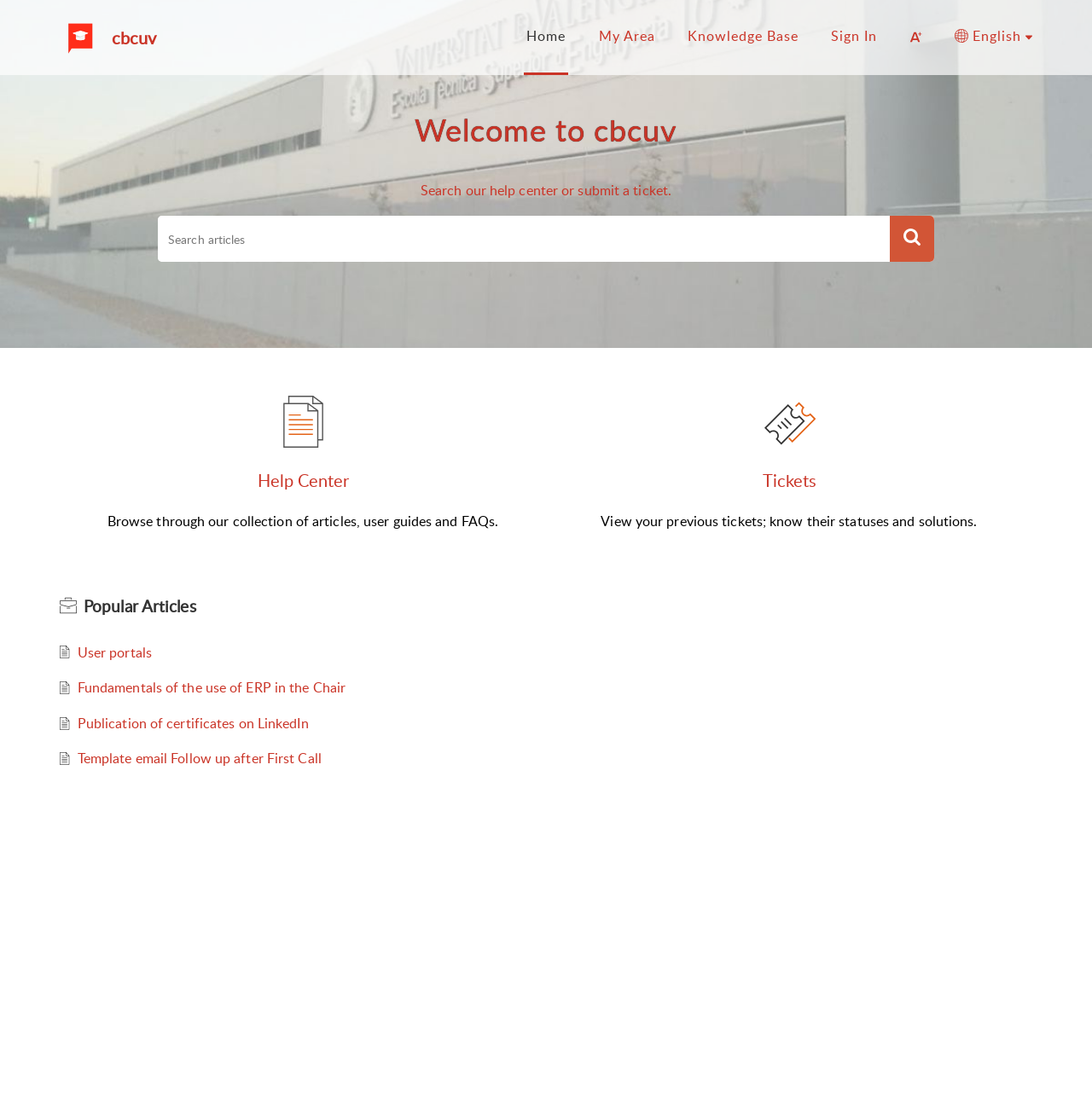Please locate the bounding box coordinates of the element's region that needs to be clicked to follow the instruction: "Sign in". The bounding box coordinates should be provided as four float numbers between 0 and 1, i.e., [left, top, right, bottom].

[0.761, 0.024, 0.803, 0.04]